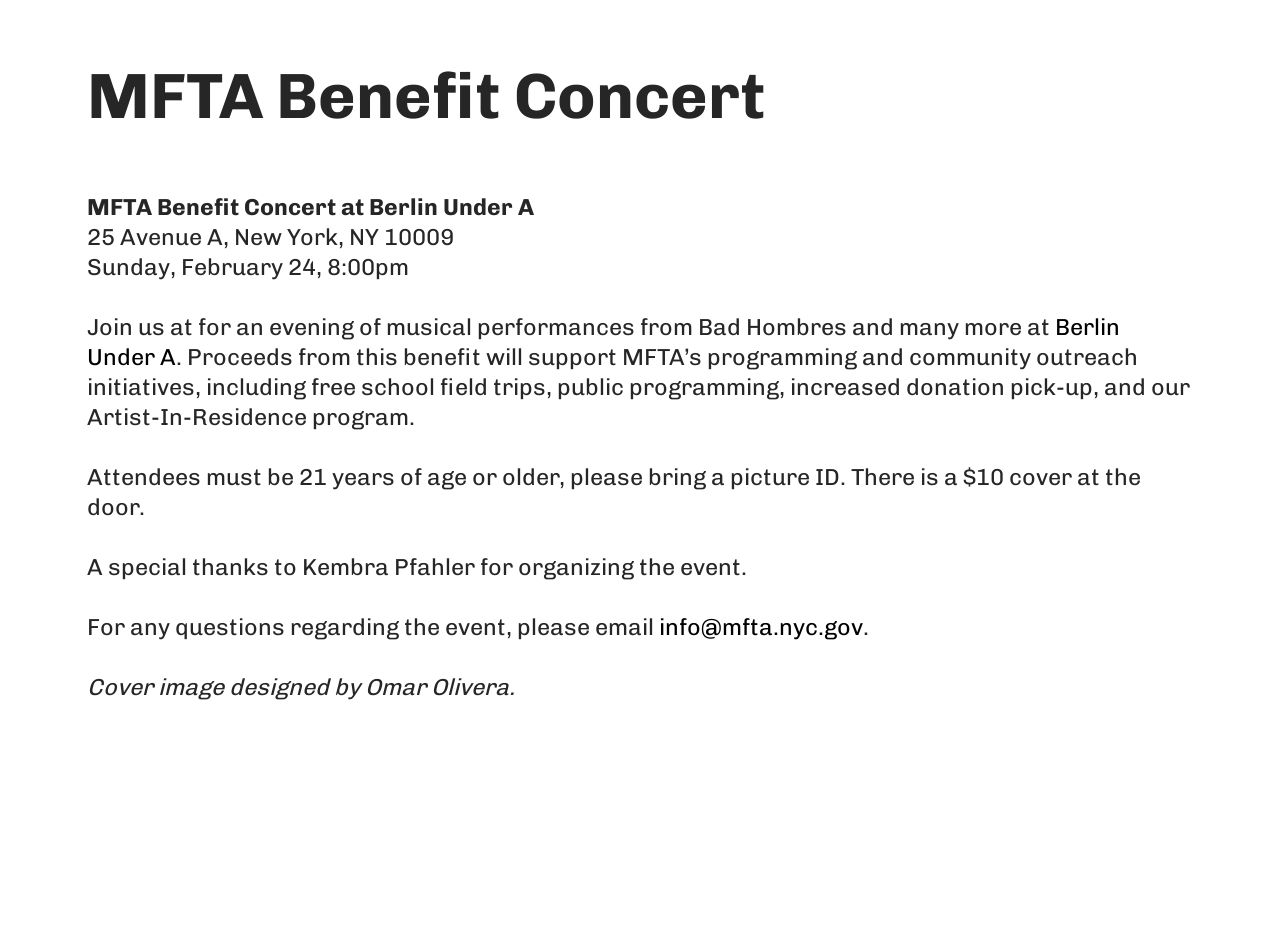Give a concise answer using one word or a phrase to the following question:
Who organized the event?

Kembra Pfahler